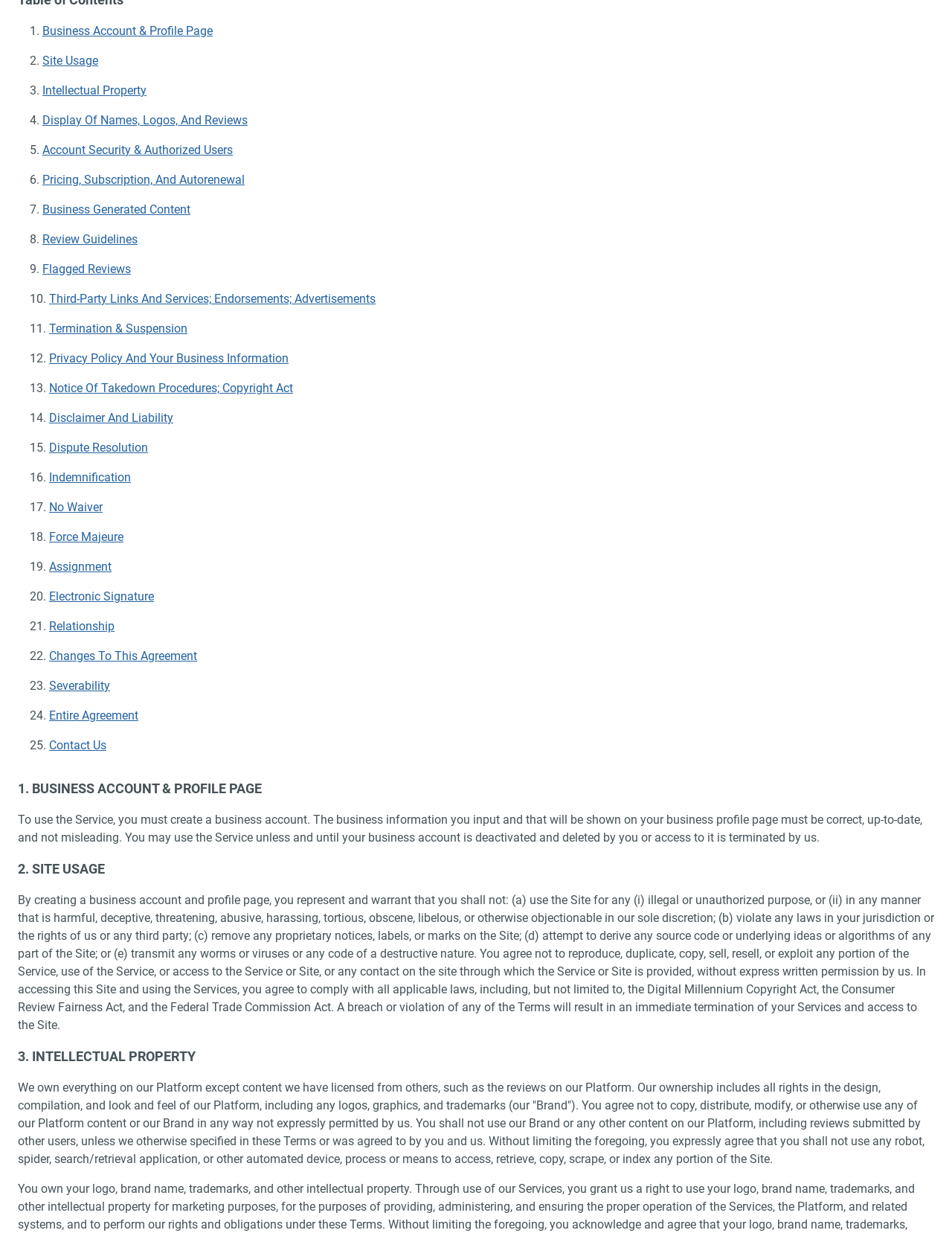Given the description Flagged Reviews, predict the bounding box coordinates of the UI element. Ensure the coordinates are in the format (top-left x, top-left y, bottom-right x, bottom-right y) and all values are between 0 and 1.

[0.045, 0.212, 0.138, 0.224]